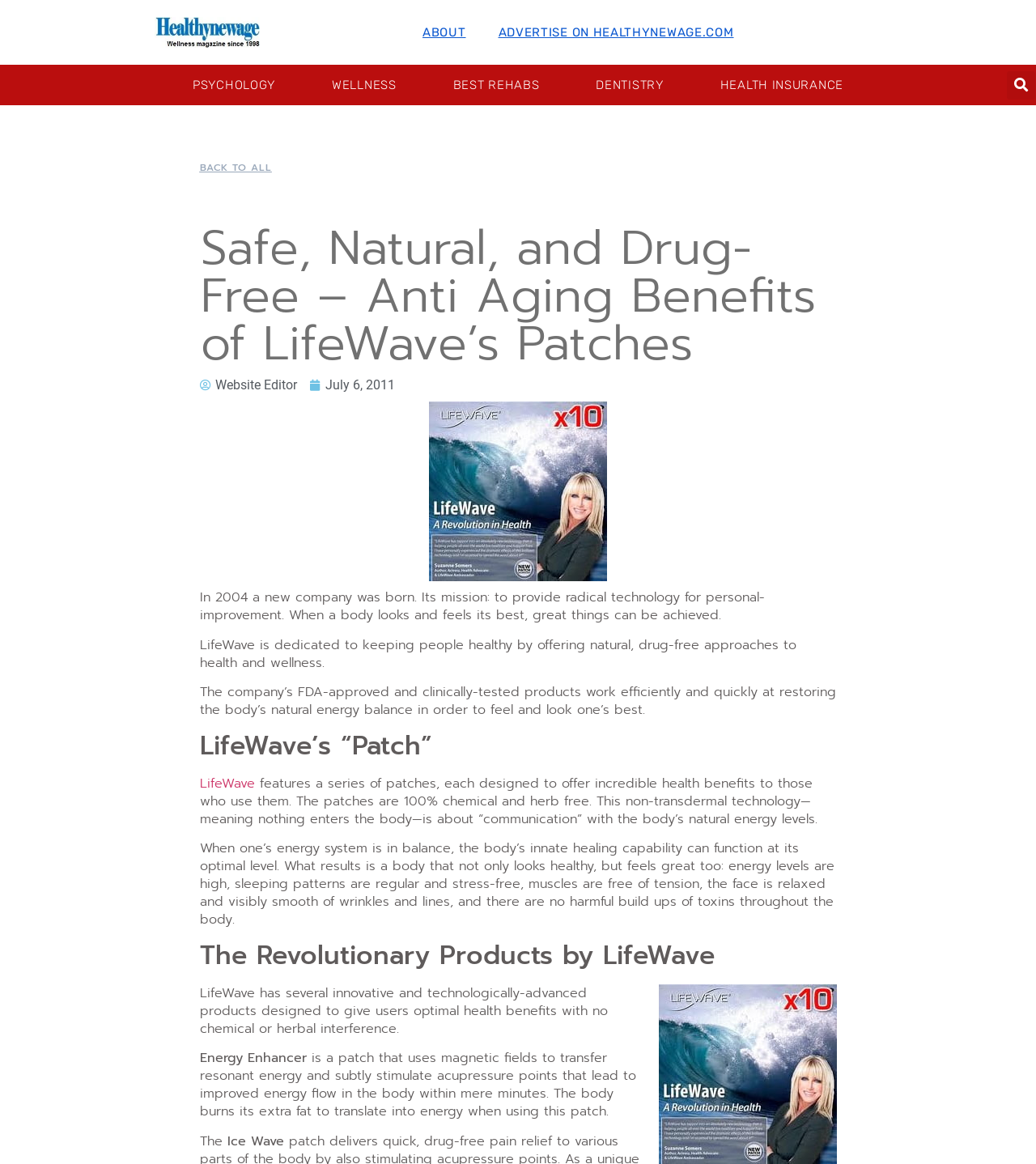Answer with a single word or phrase: 
What is the Energy Enhancer patch used for?

Improved energy flow